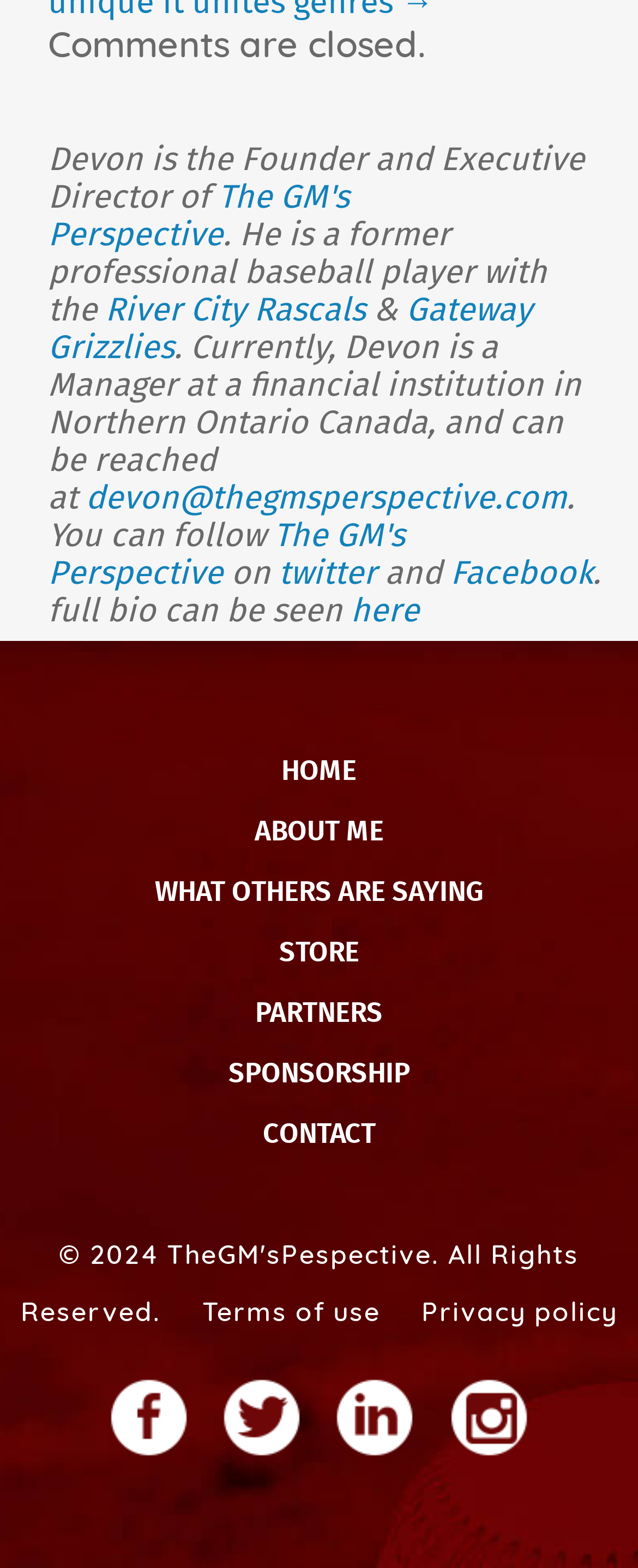What are the two baseball teams mentioned?
Answer the question with as much detail as you can, using the image as a reference.

From the text, we can see that Devon is a former professional baseball player with the River City Rascals and Gateway Grizzlies, so these are the two baseball teams mentioned.